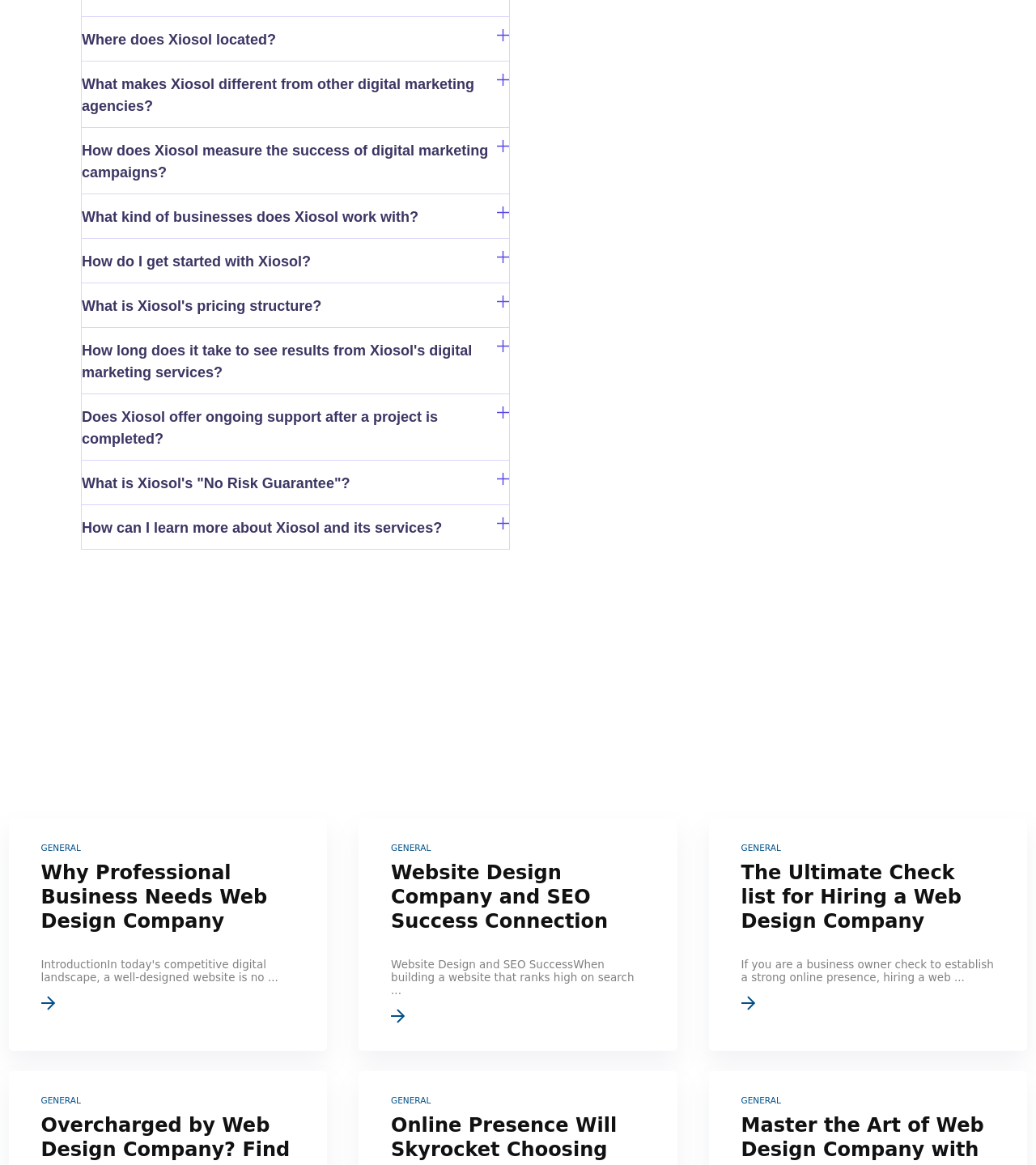Reply to the question with a single word or phrase:
How many links are there in the webpage?

3